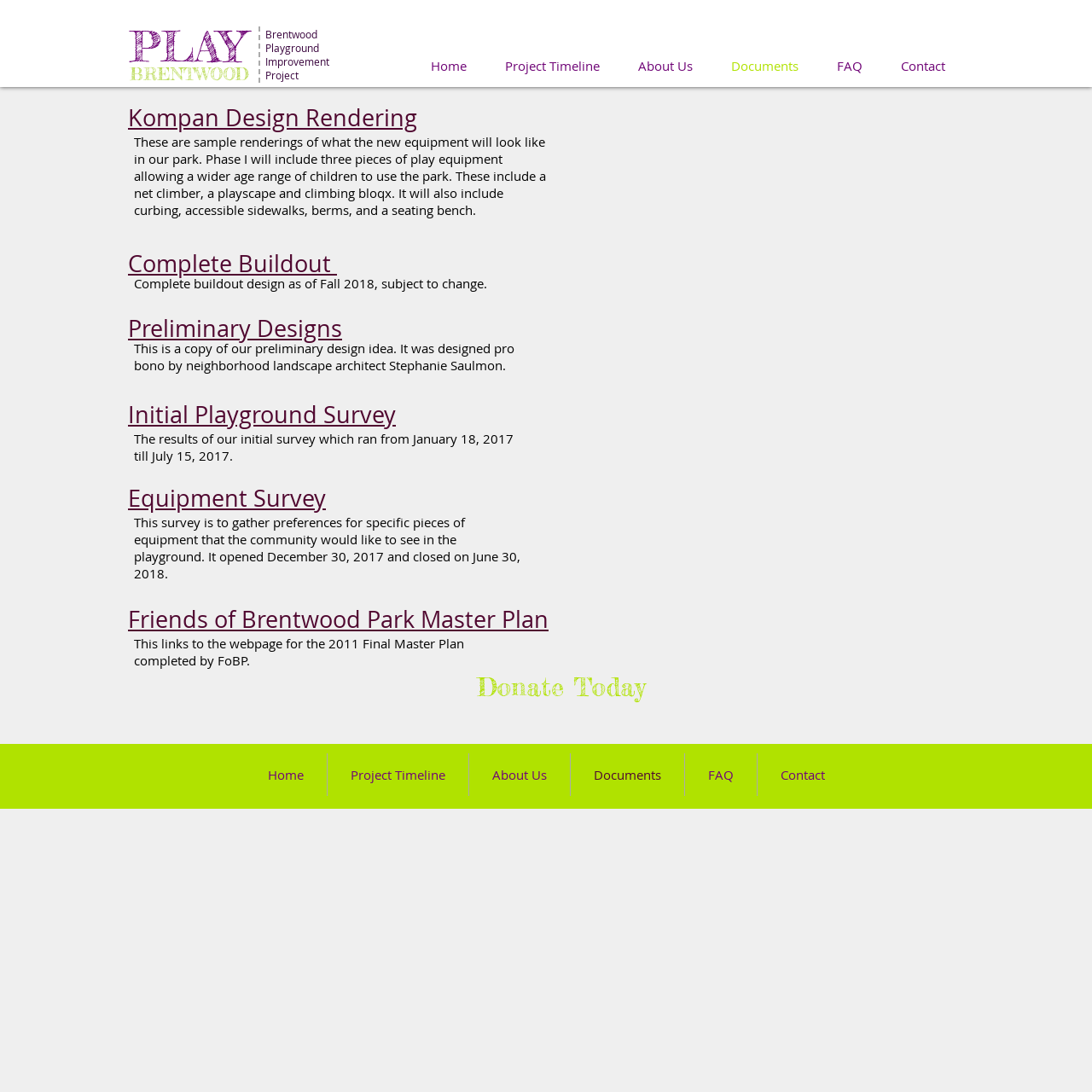Is there a 'Donate Today' link on the page?
Based on the image, give a concise answer in the form of a single word or short phrase.

Yes